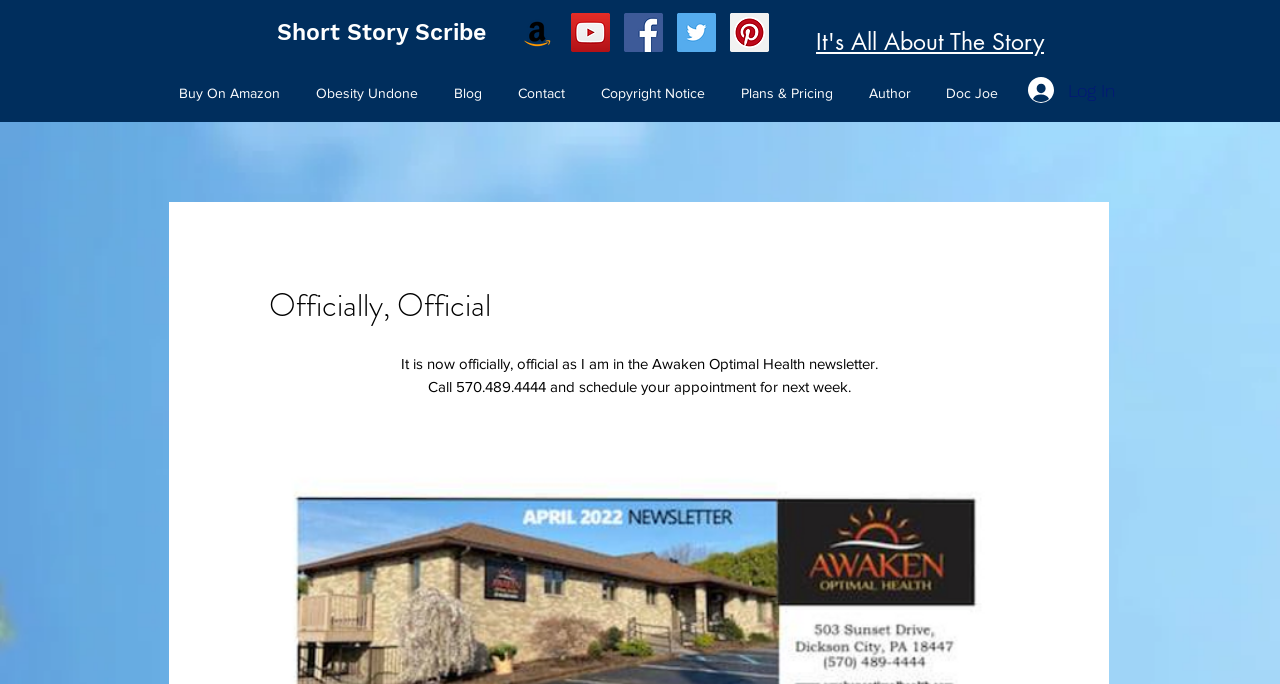How many social media icons are there?
Give a detailed explanation using the information visible in the image.

I counted the number of social media icons by looking at the 'Social Bar' list, which contains links to 'Amazon Social Icon', 'YouTube Social Icon', 'Facebook Social Icon', 'Twitter Social Icon', and 'Pinterest Social Icon'. There are 5 icons in total.